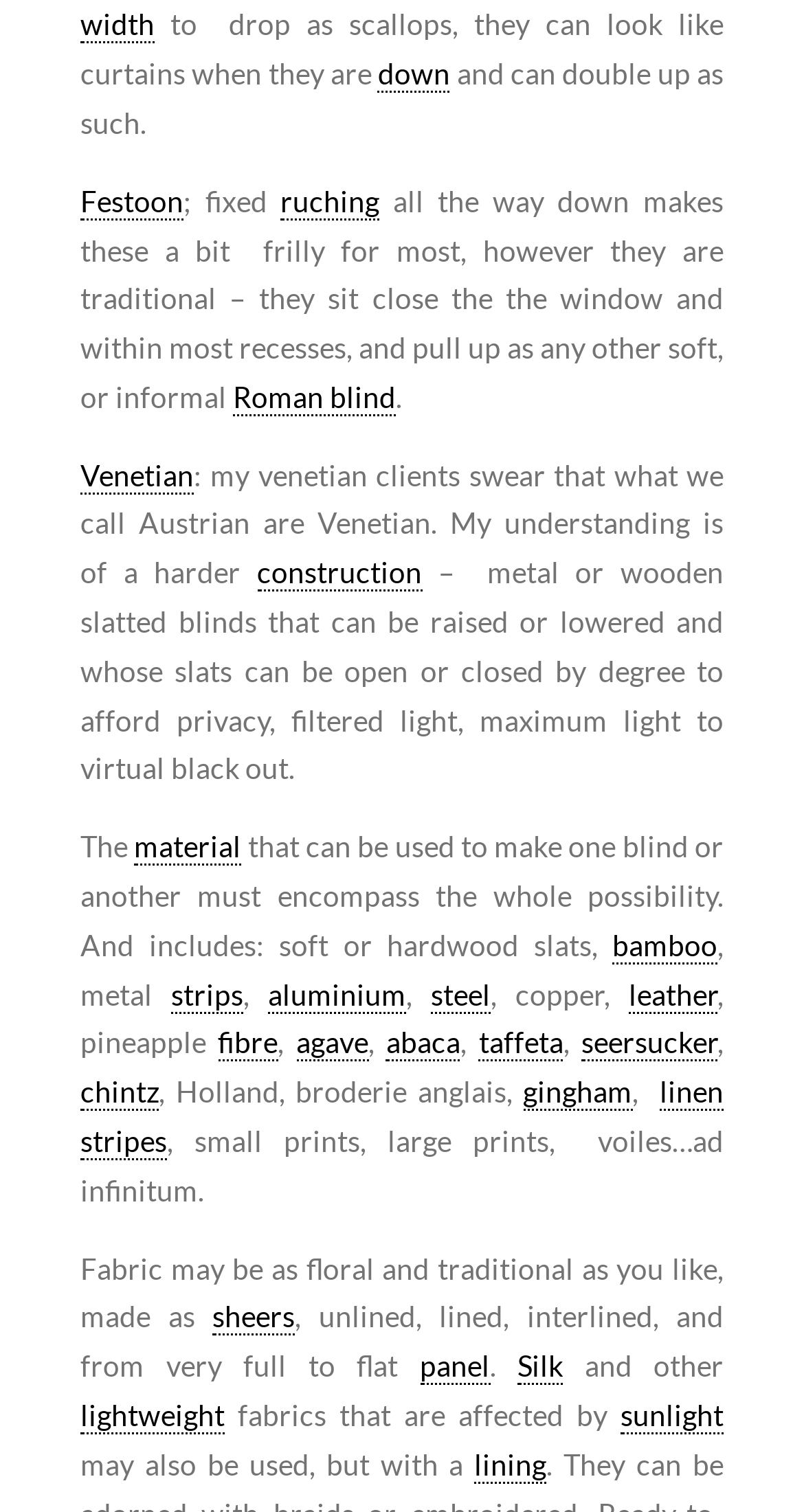Find the bounding box coordinates of the UI element according to this description: "seersucker".

[0.723, 0.678, 0.892, 0.703]